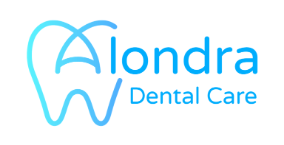Give a detailed account of the elements present in the image.

The image presents the logo of Alondra Dental Care, featuring a stylized representation of a tooth alongside the text "Alondra" in a vibrant blue hue. The design embodies a modern and approachable aesthetic, with soft curves and a clean layout, reflecting the clinic's commitment to dental health and patient comfort. Below the logo, the words "Dental Care" are displayed in a complementary shade of blue, emphasizing the professional and caring nature of the services provided. This branding effectively communicates a sense of trust and expertise in dental care, inviting potential patients to consider Alondra Dental Care for their oral health needs in Norwalk, California.